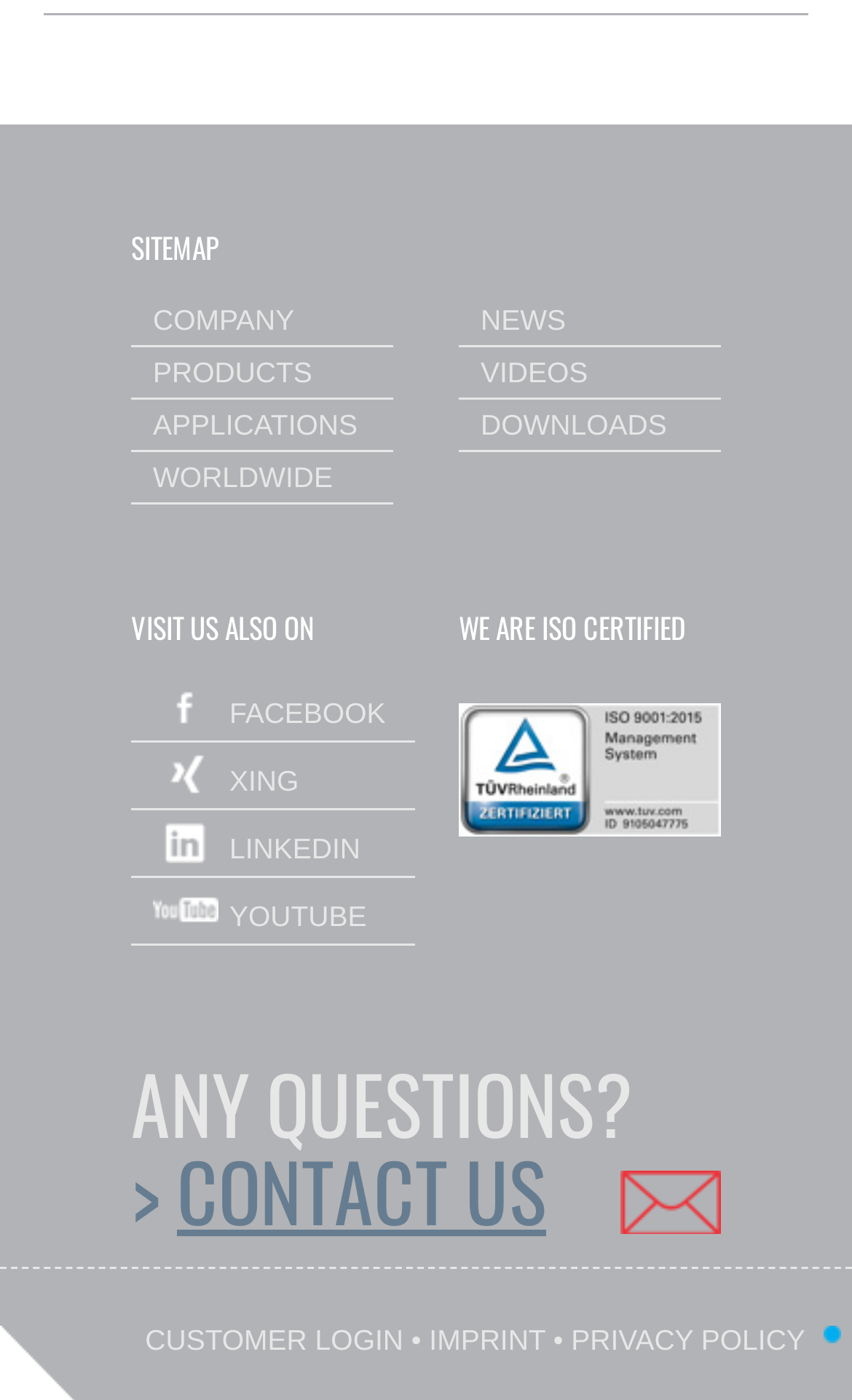Determine the bounding box coordinates for the clickable element required to fulfill the instruction: "Sign in". Provide the coordinates as four float numbers between 0 and 1, i.e., [left, top, right, bottom].

None